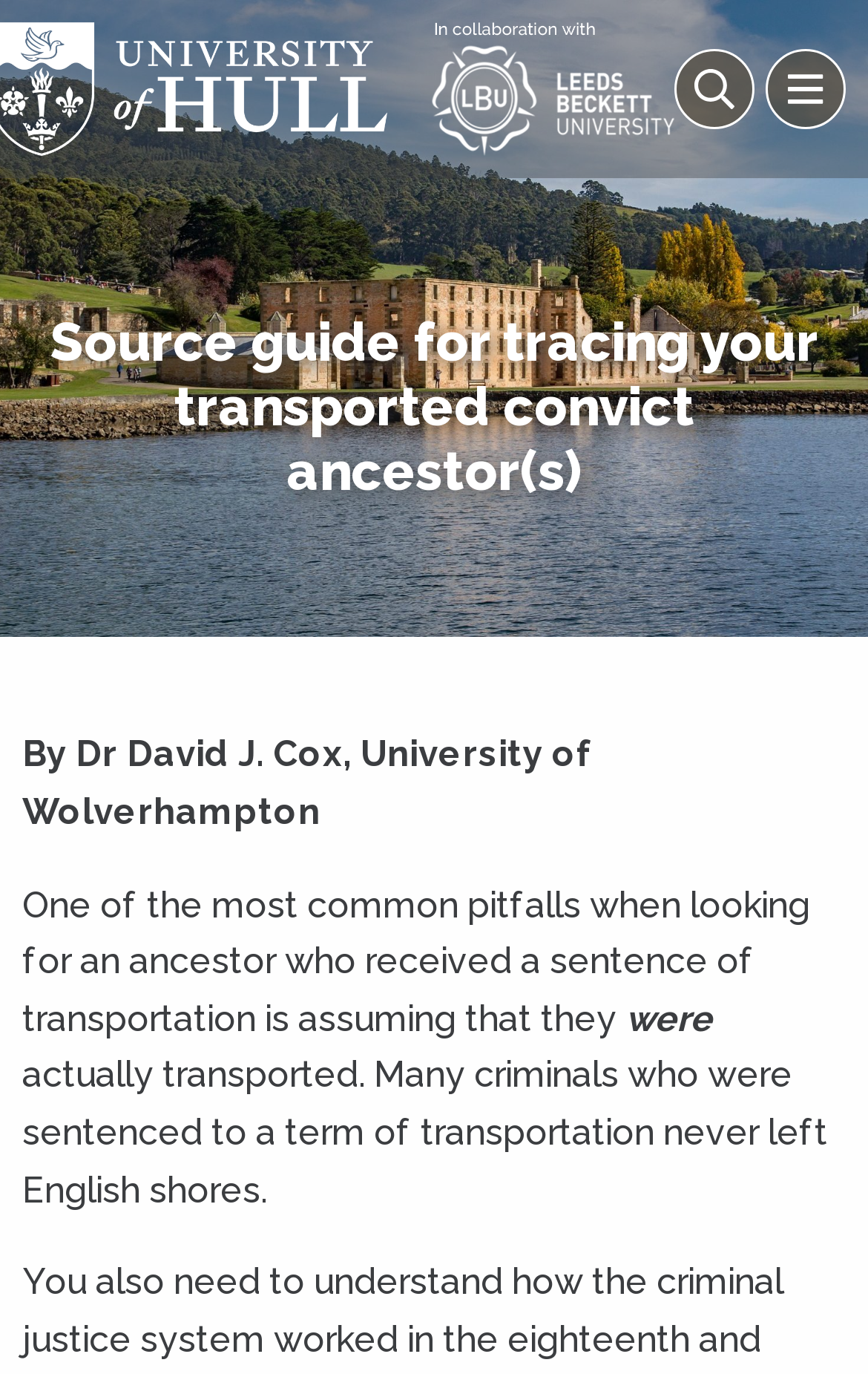Using the provided description: "Getting Started", find the bounding box coordinates of the corresponding UI element. The output should be four float numbers between 0 and 1, in the format [left, top, right, bottom].

[0.0, 0.19, 1.0, 0.251]